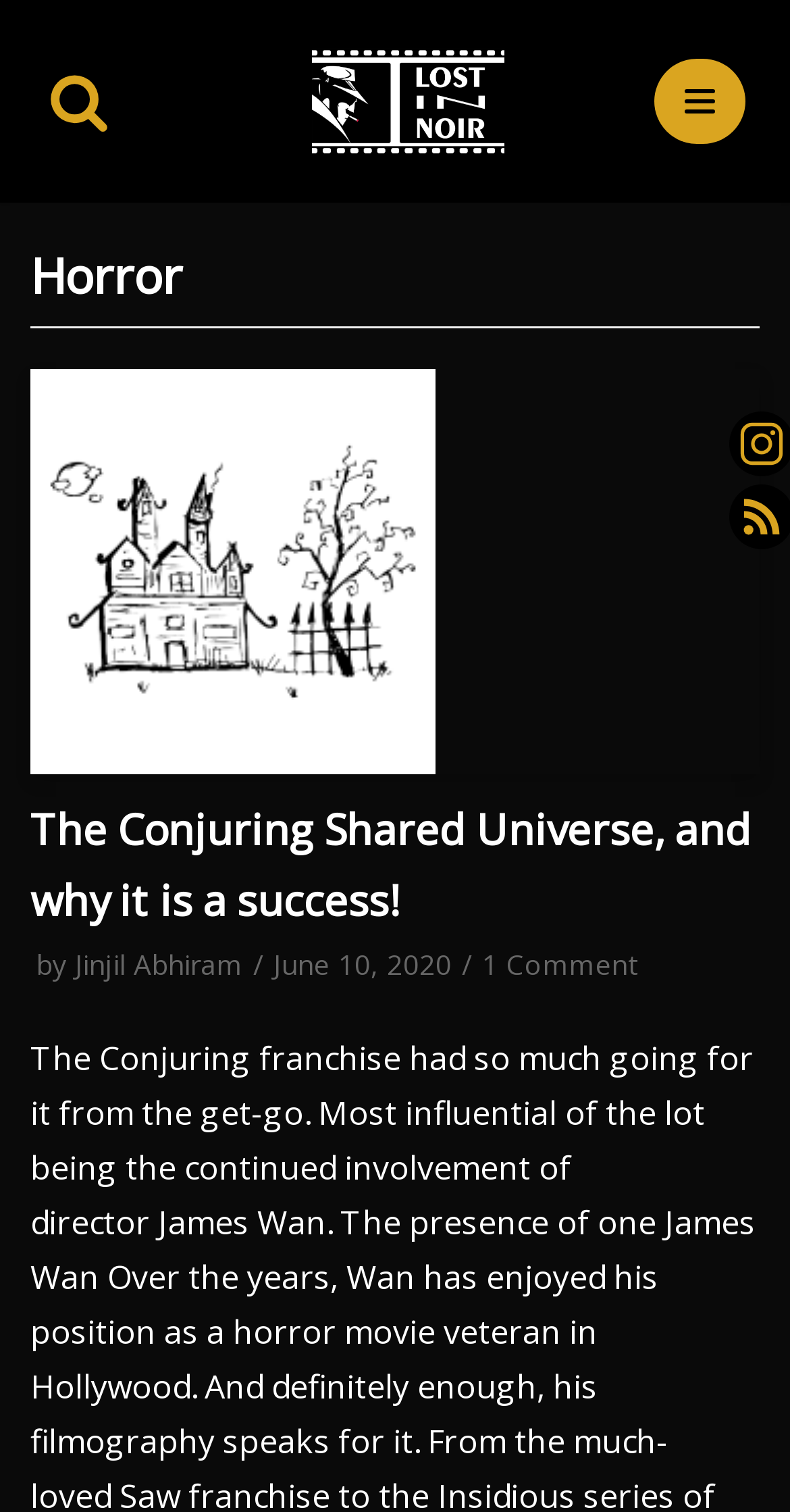Extract the bounding box of the UI element described as: "❤️ 0".

None